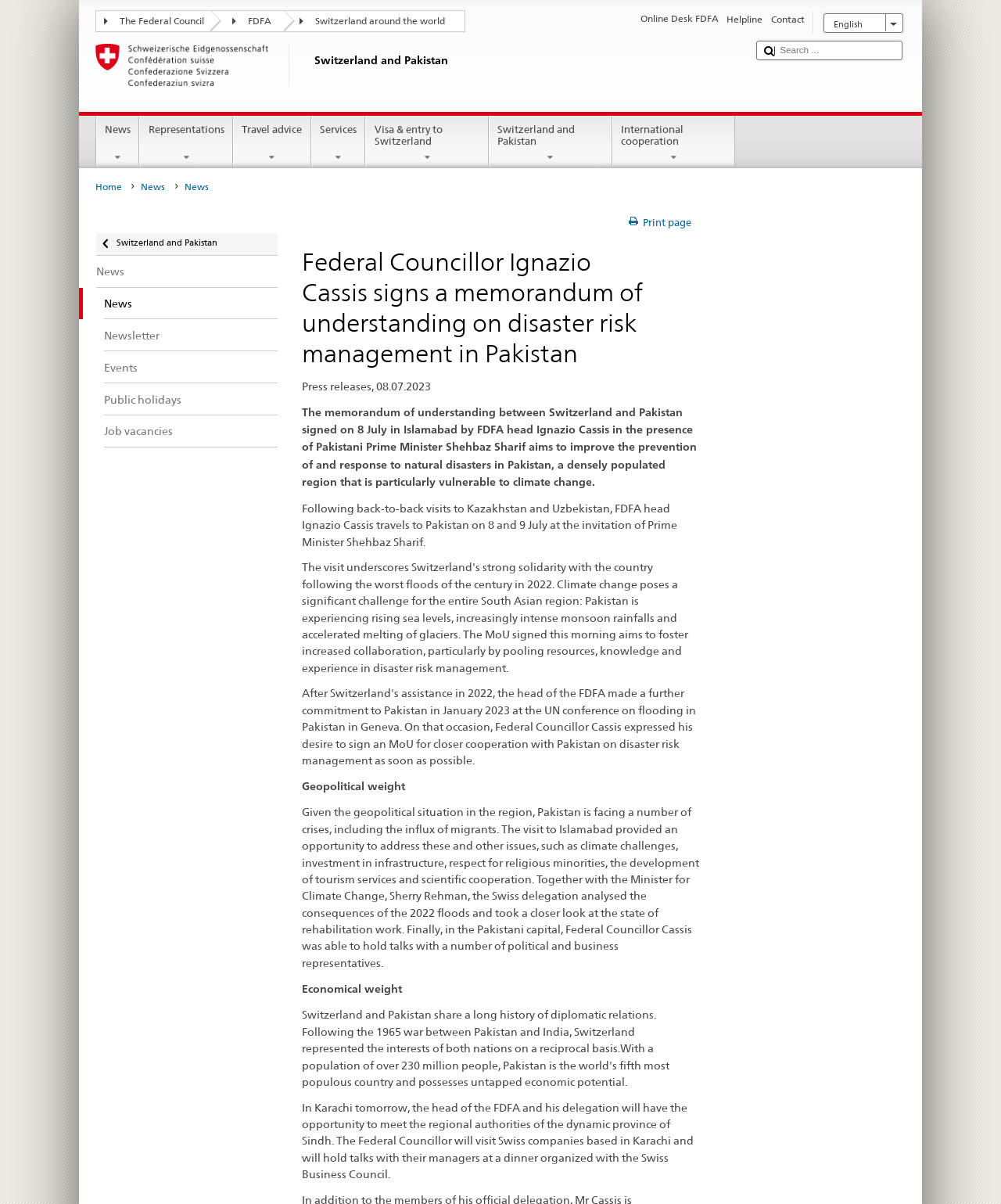Calculate the bounding box coordinates of the UI element given the description: "Online Desk FDFA".

[0.64, 0.011, 0.718, 0.021]